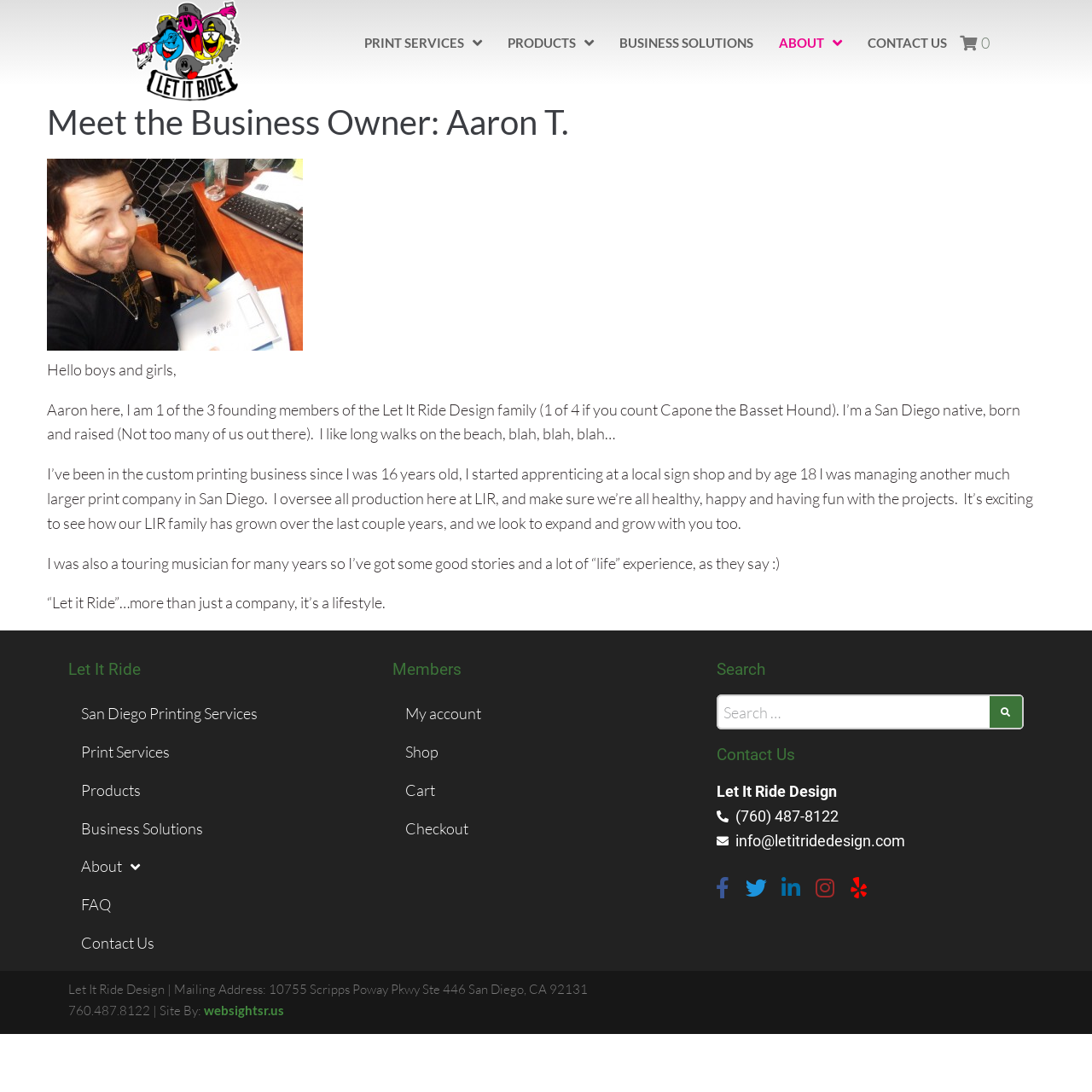Highlight the bounding box of the UI element that corresponds to this description: "December 2017".

None